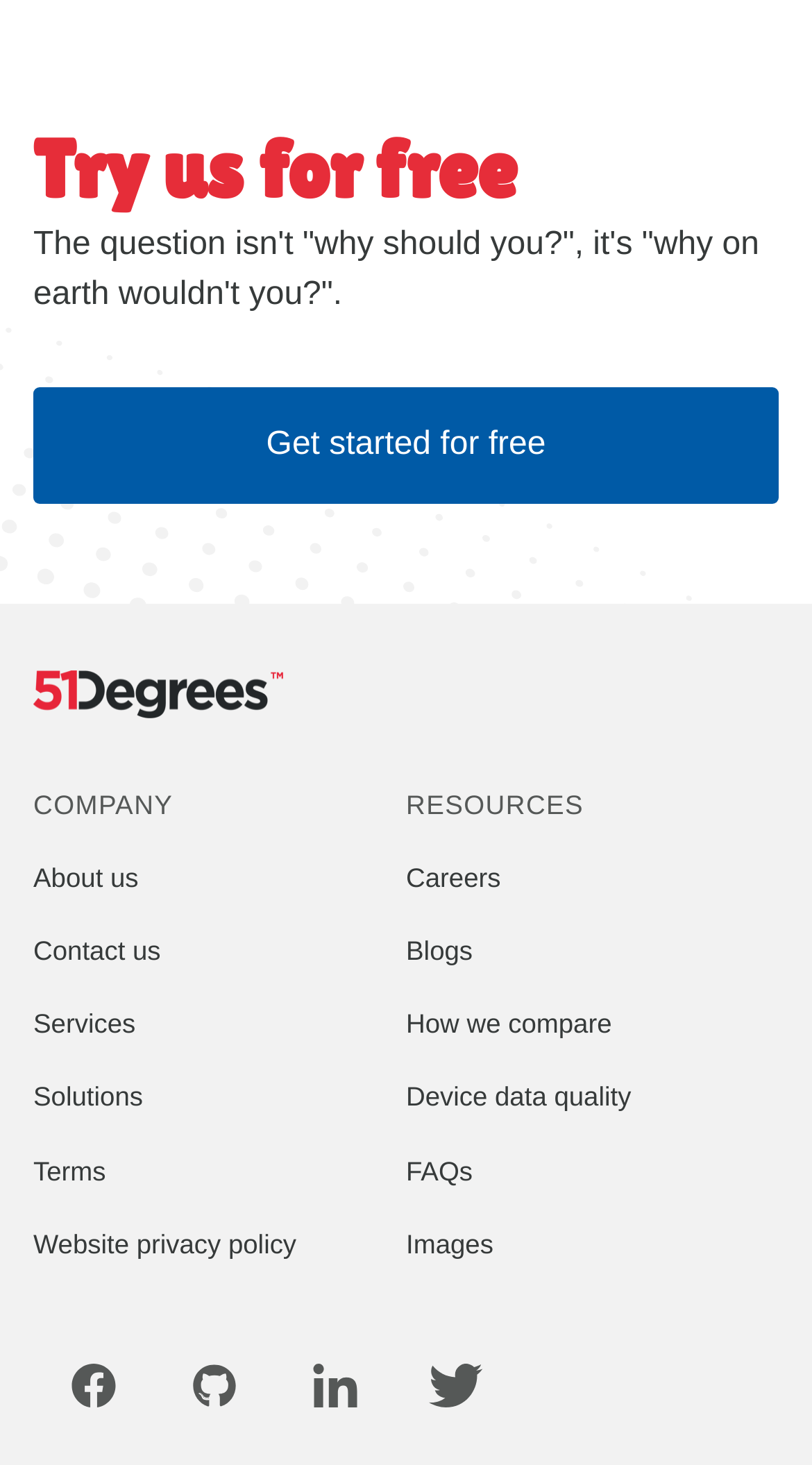Please provide a brief answer to the question using only one word or phrase: 
How many social media links are there?

4